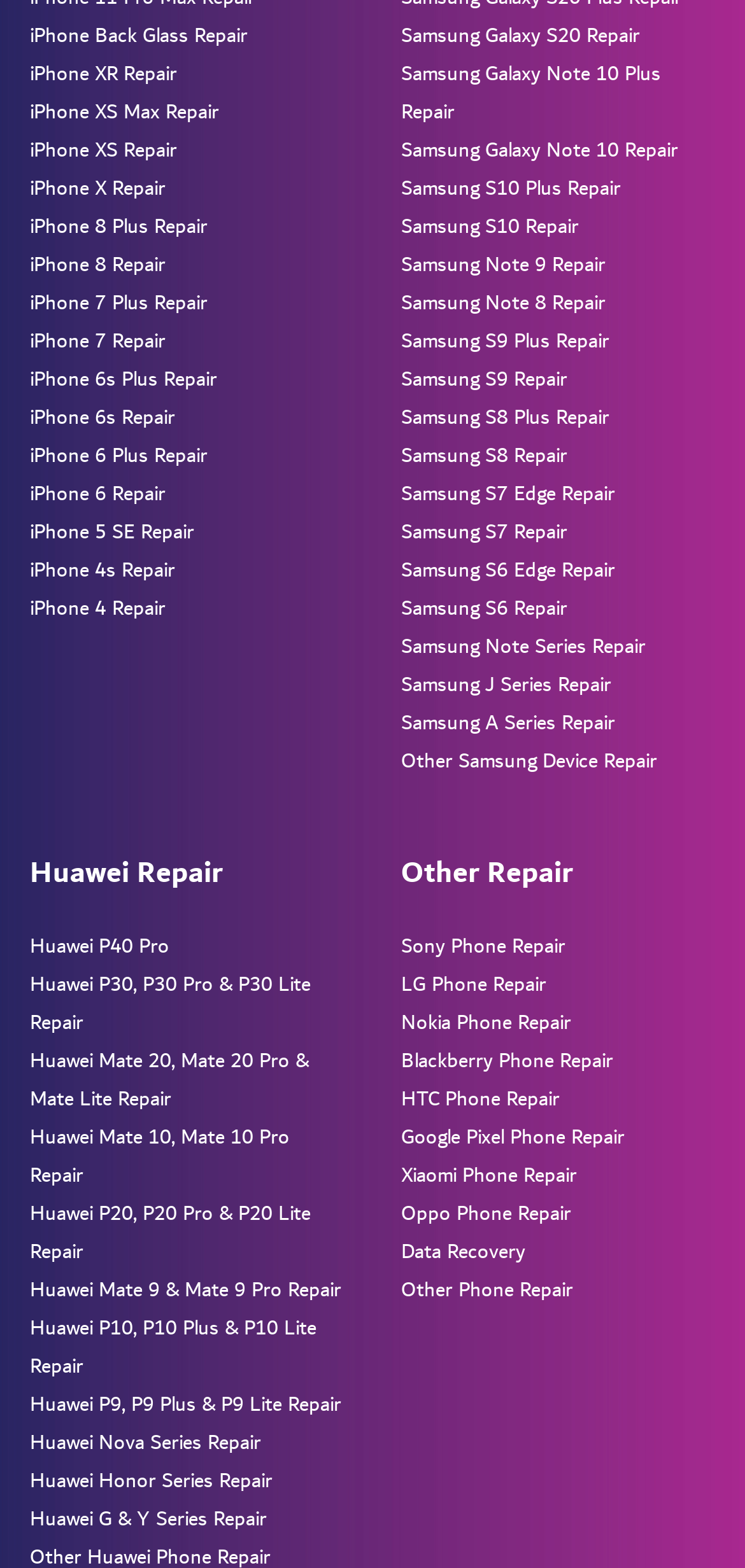Give a one-word or short phrase answer to this question: 
How many Huawei device repair options are available?

10